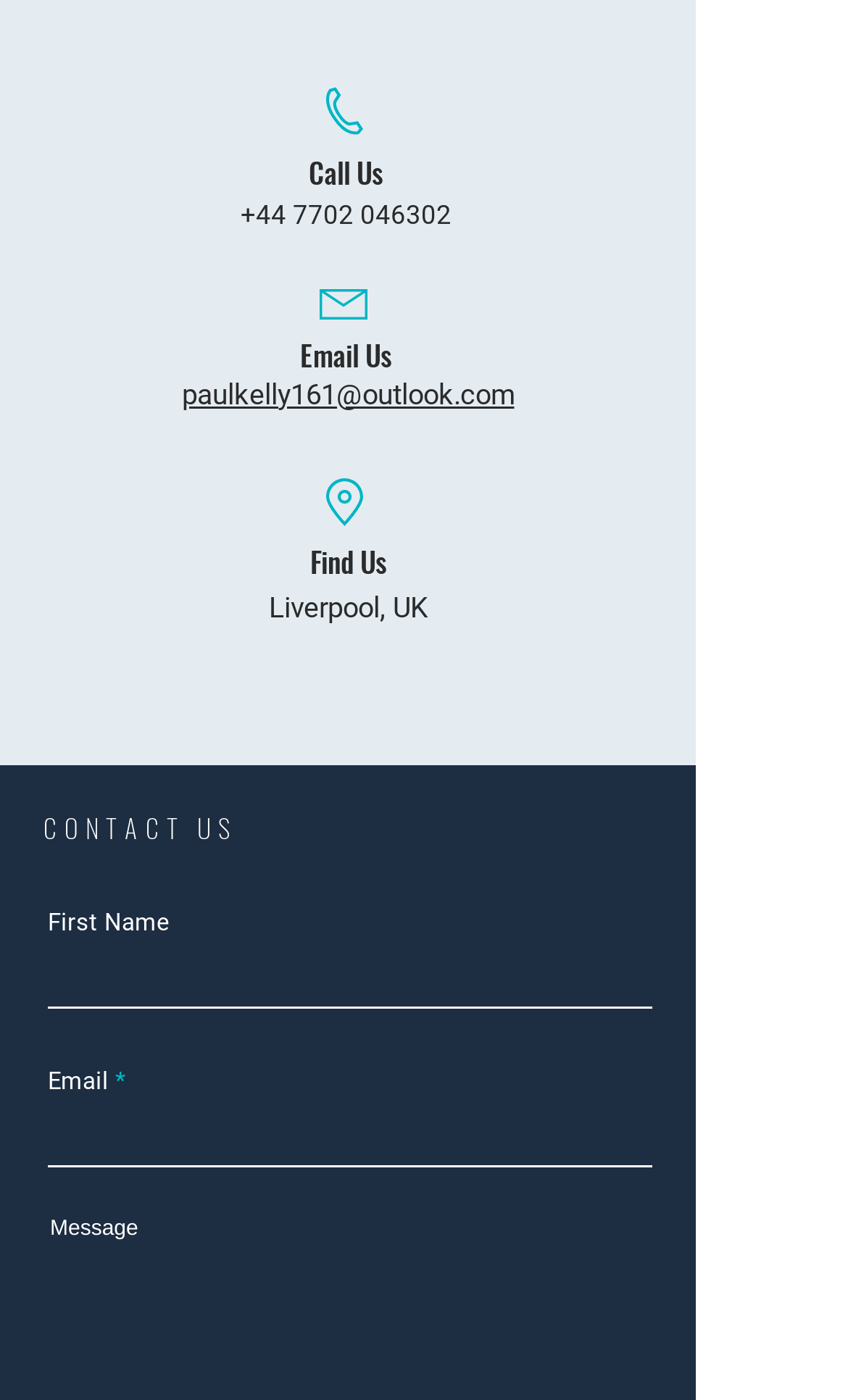Please provide the bounding box coordinates in the format (top-left x, top-left y, bottom-right x, bottom-right y). Remember, all values are floating point numbers between 0 and 1. What is the bounding box coordinate of the region described as: +44 7702 046302

[0.283, 0.143, 0.532, 0.165]